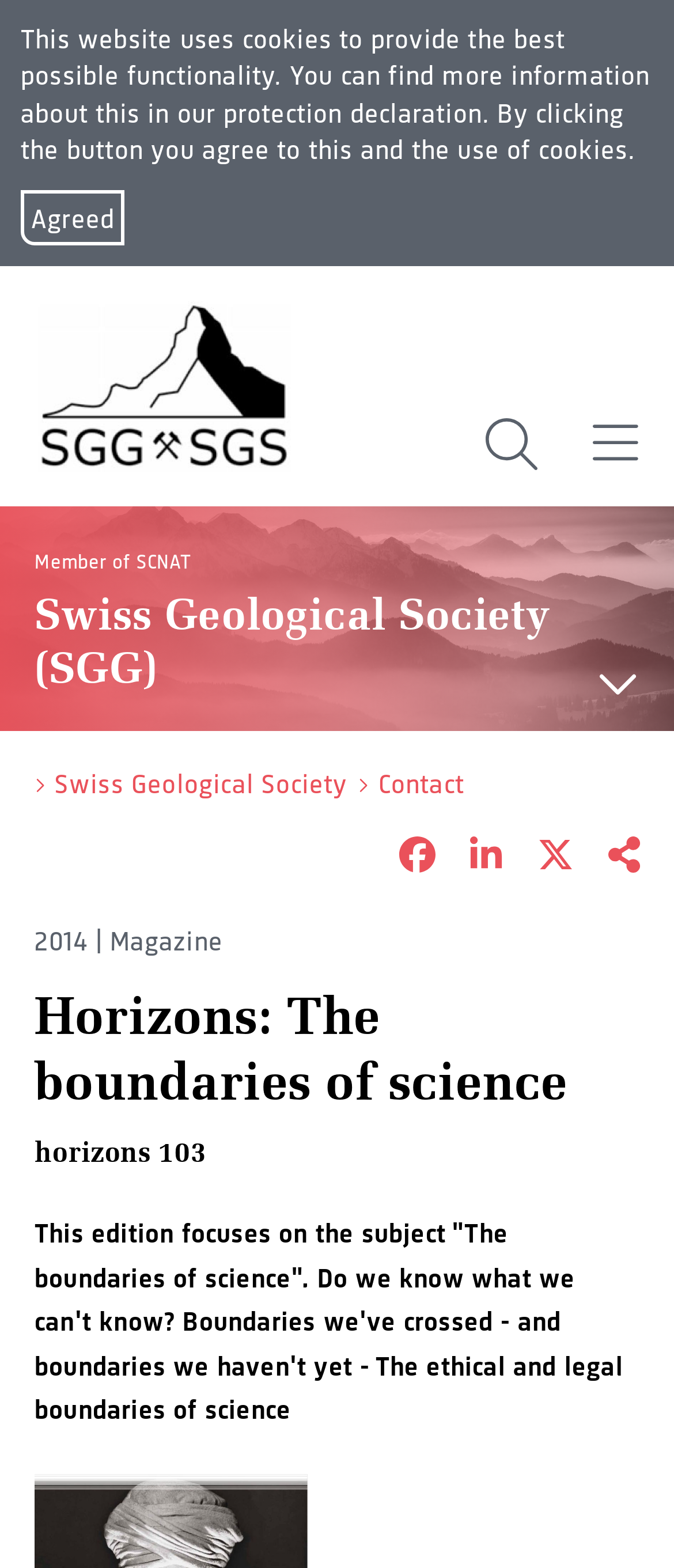Determine the bounding box coordinates of the region I should click to achieve the following instruction: "Share on Facebook". Ensure the bounding box coordinates are four float numbers between 0 and 1, i.e., [left, top, right, bottom].

[0.542, 0.536, 0.647, 0.558]